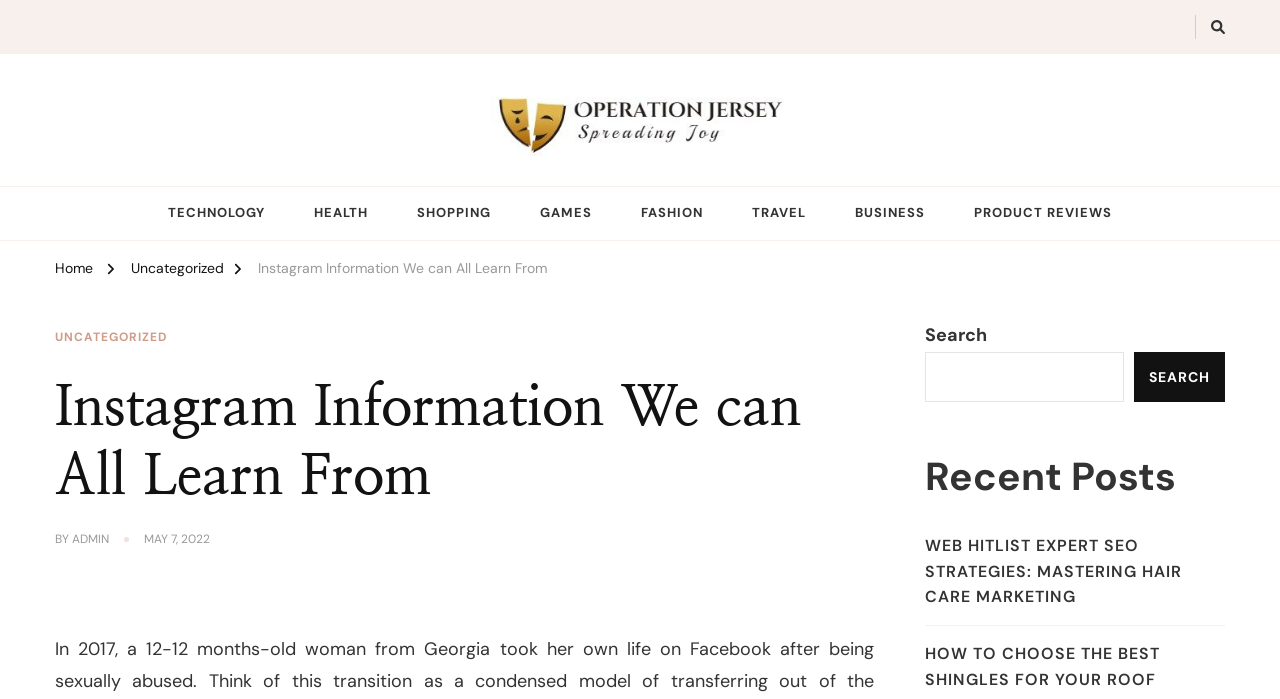Given the element description May 7, 2022May 7, 2022, identify the bounding box coordinates for the UI element on the webpage screenshot. The format should be (top-left x, top-left y, bottom-right x, bottom-right y), with values between 0 and 1.

[0.112, 0.76, 0.164, 0.786]